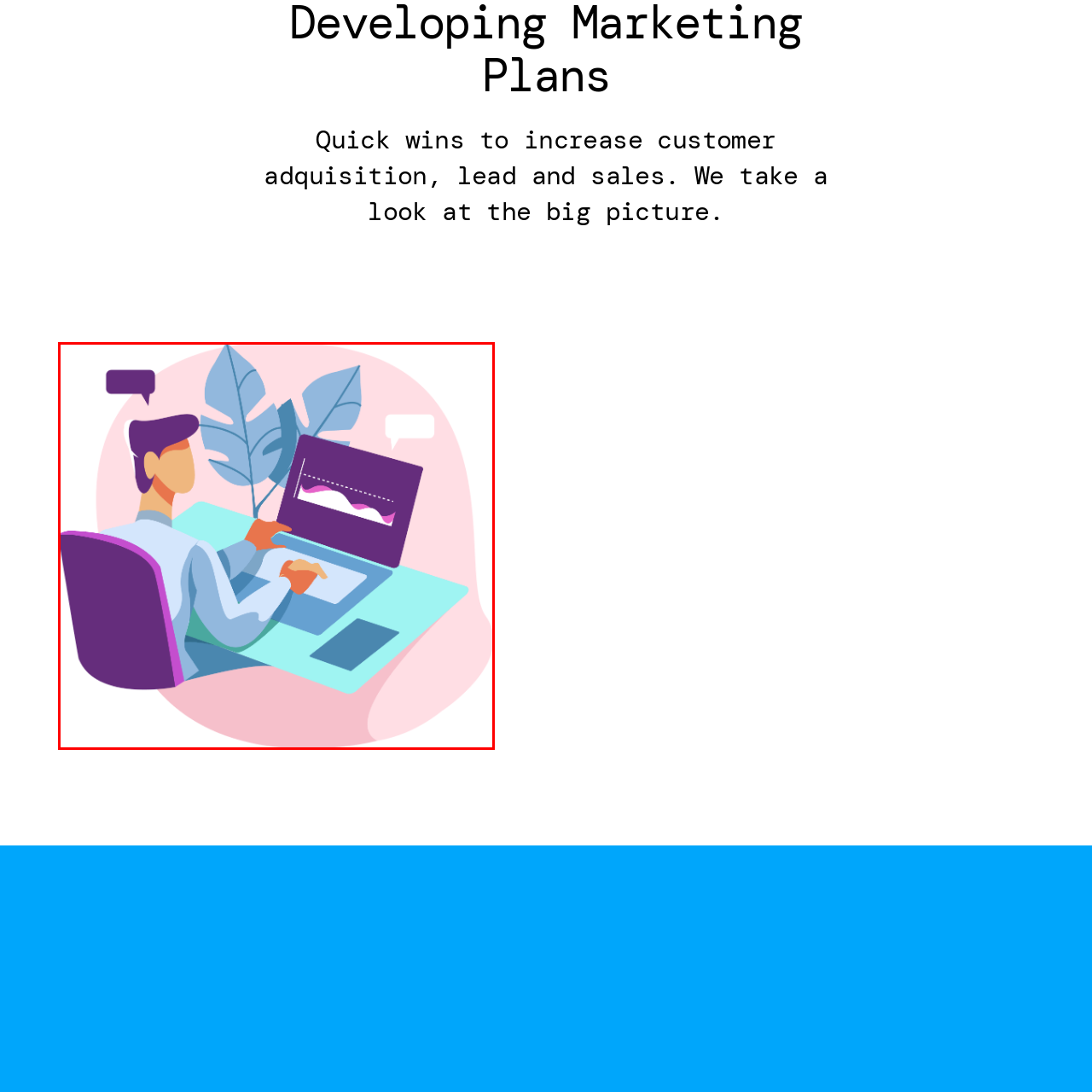Generate a detailed description of the content found inside the red-outlined section of the image.

The image depicts a marketing professional sitting at a modern desk, deeply engaged with a laptop displaying graphs and analytics. The individual is turned slightly sideways, wearing a light blue shirt, while their attention is focused on the screen, which showcases data visualizations indicative of performance metrics. Surrounding them are decorative, stylized green leaves that add a touch of nature to the workspace. Above the person, a speech bubble suggests ongoing communication or brainstorming, hinting at collaboration with a team or clients. This visual effectively conveys themes of productivity, strategy development, and the importance of data-driven decision-making in marketing leadership.